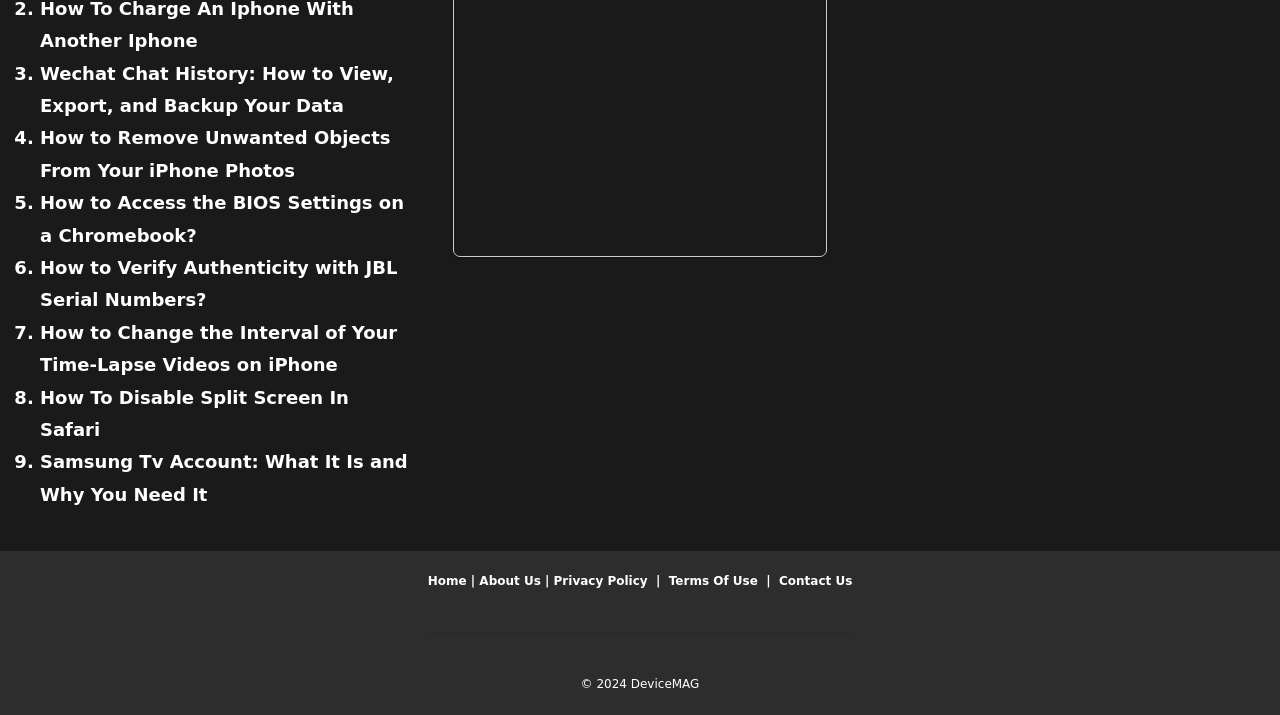Locate the UI element described by Forex Reviews in the provided webpage screenshot. Return the bounding box coordinates in the format (top-left x, top-left y, bottom-right x, bottom-right y), ensuring all values are between 0 and 1.

None